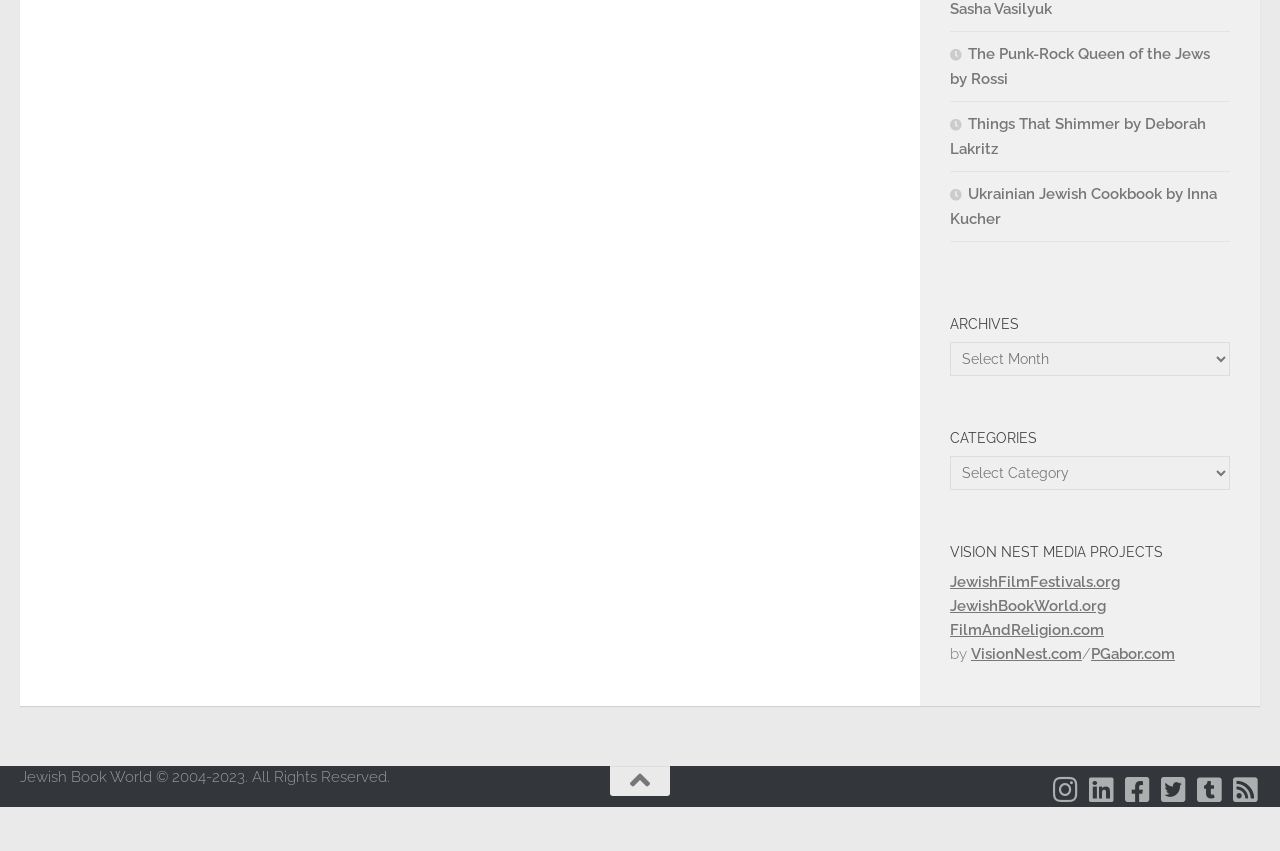Find the bounding box coordinates of the element you need to click on to perform this action: 'Visit JewishFilmFestivals.org'. The coordinates should be represented by four float values between 0 and 1, in the format [left, top, right, bottom].

[0.742, 0.673, 0.875, 0.694]